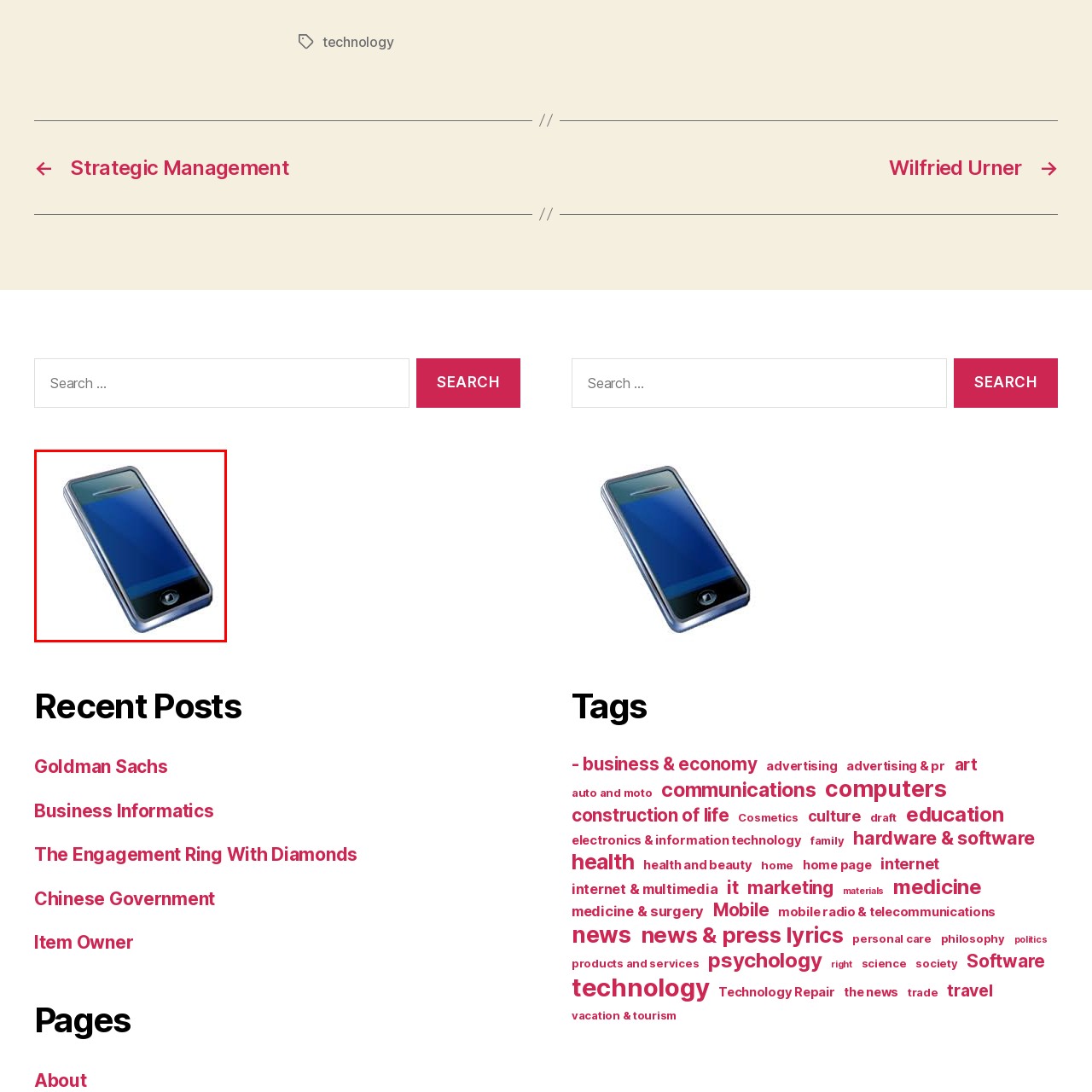Provide a comprehensive description of the image highlighted by the red bounding box.

This image features a sleek, modern smartphone design with a glossy surface that reflects light, emphasizing its contemporary style. The phone's screen is displayed in a vibrant blue, indicating activity or a powered state. It is illustrated at a slight angle, showcasing its slim profile and rounded edges. The home button, positioned at the bottom of the device, is recognizable by its circular shape. This depiction conveys the essence of mobile technology, highlighting its role as an essential tool for communication and connectivity in today's digital age.